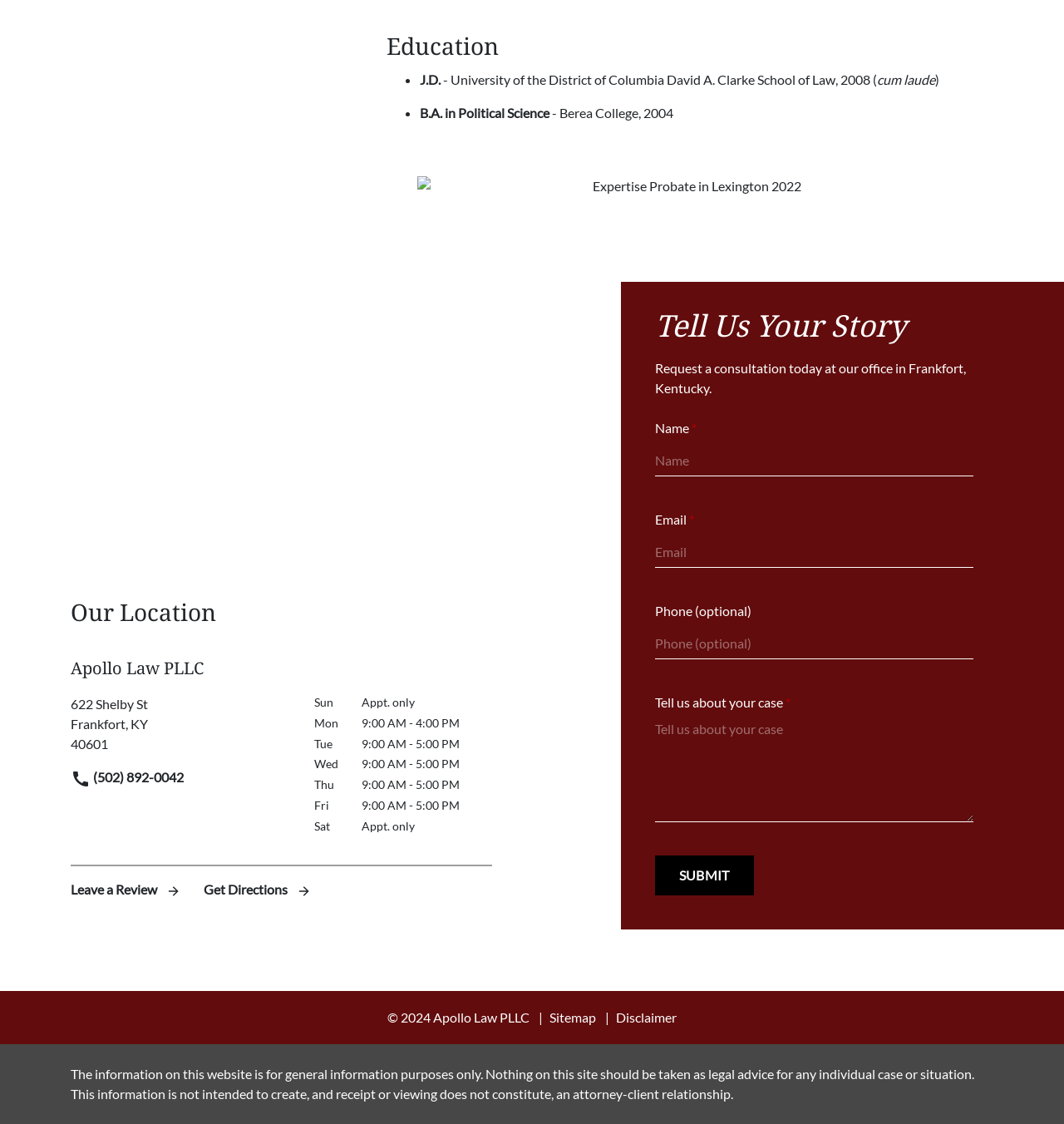Kindly determine the bounding box coordinates for the area that needs to be clicked to execute this instruction: "Get directions to the office".

[0.066, 0.618, 0.271, 0.671]